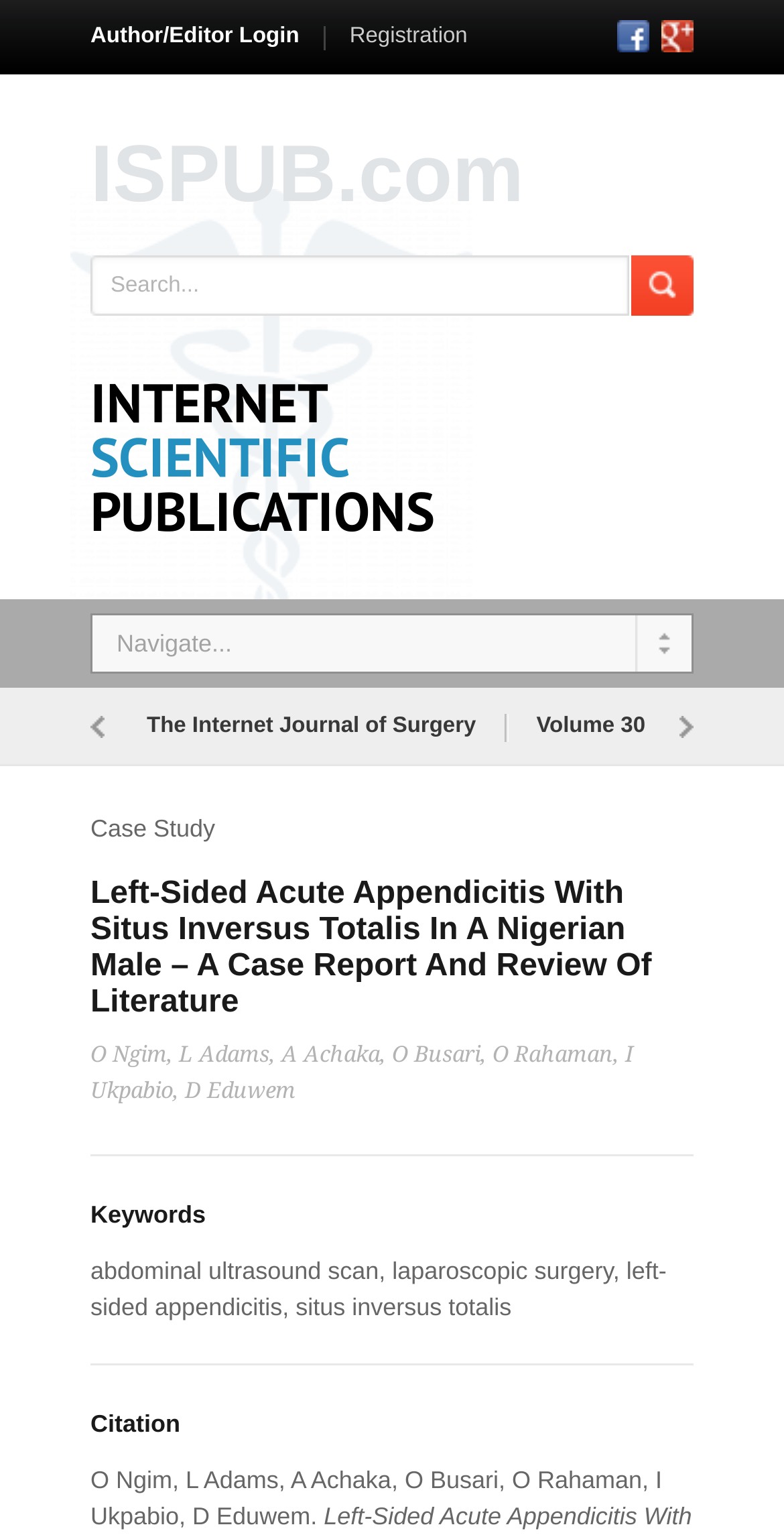Using the image as a reference, answer the following question in as much detail as possible:
What are the keywords related to the case study?

The keywords related to the case study are located below the title of the case study, with a bounding box coordinate of [0.115, 0.818, 0.85, 0.86]. They are listed as 'abdominal ultrasound scan, laparoscopic surgery, left-sided appendicitis, situs inversus totalis'.